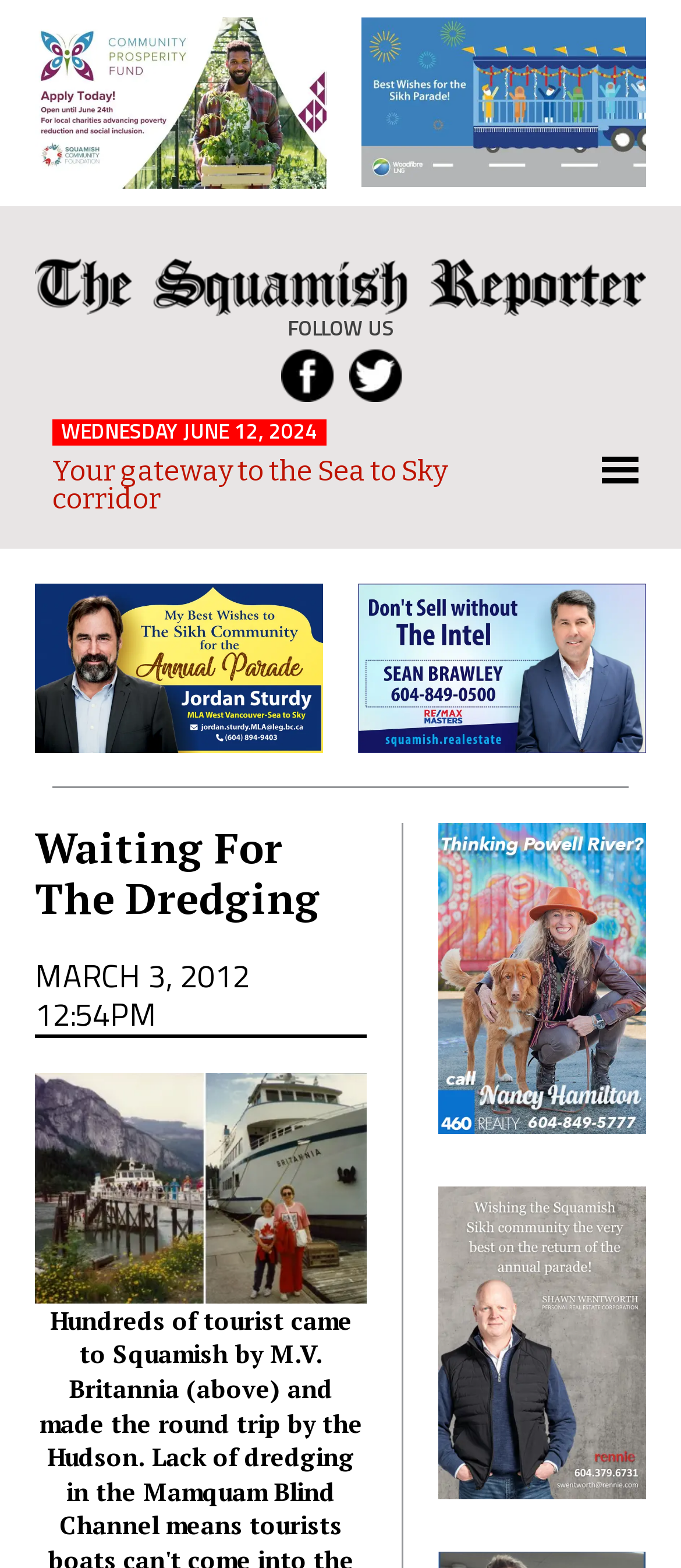Please determine the bounding box coordinates for the UI element described here. Use the format (top-left x, top-left y, bottom-right x, bottom-right y) with values bounded between 0 and 1: alt="SEAN-BRAWLEY-FINAL.jpg"

[0.526, 0.373, 0.949, 0.404]